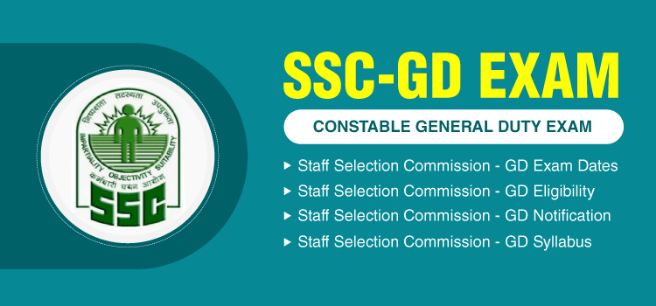What is the purpose of the graphic?
Examine the screenshot and reply with a single word or phrase.

To inform potential candidates